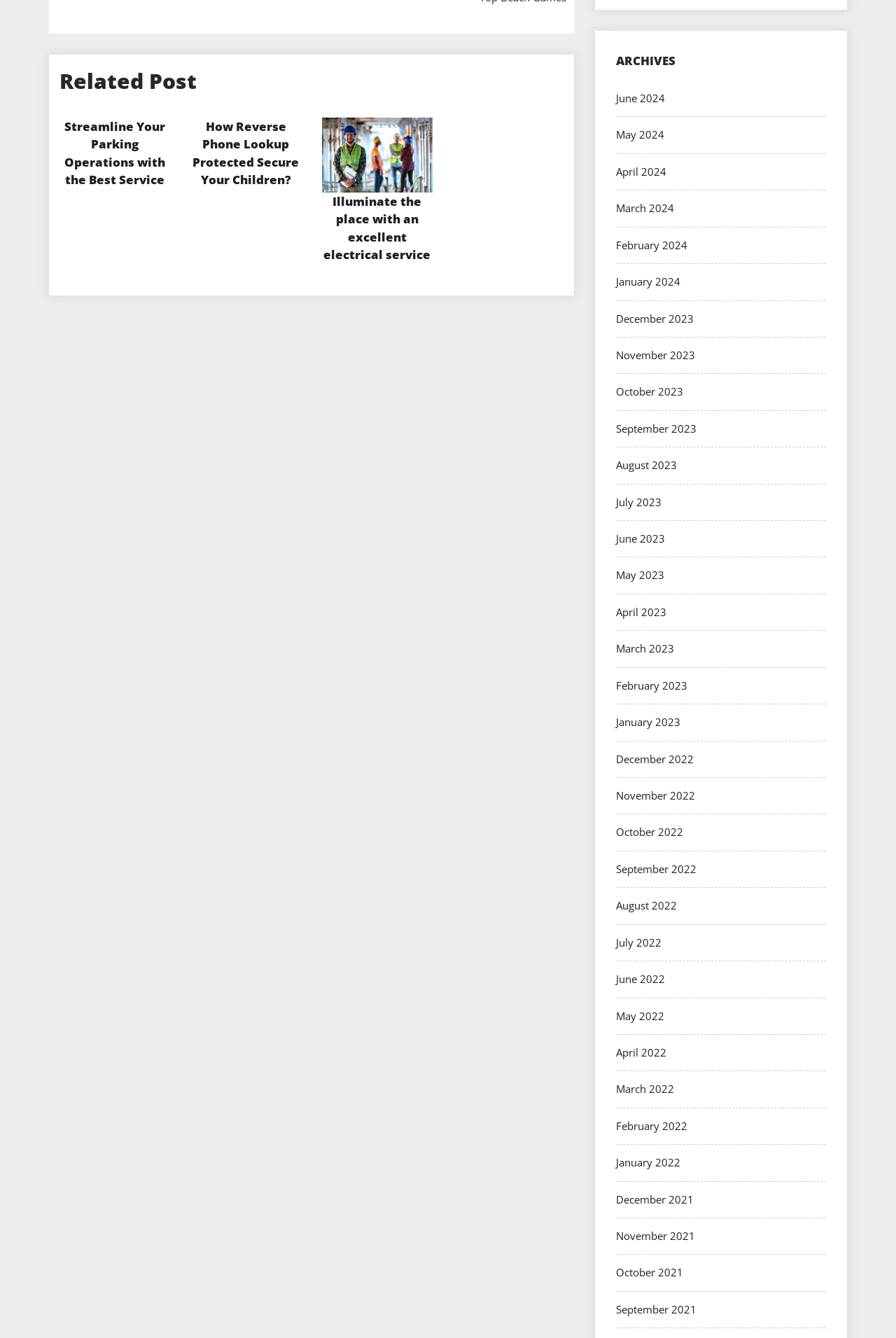What is the title of the first related post?
Provide a one-word or short-phrase answer based on the image.

Streamline Your Parking Operations with the Best Service